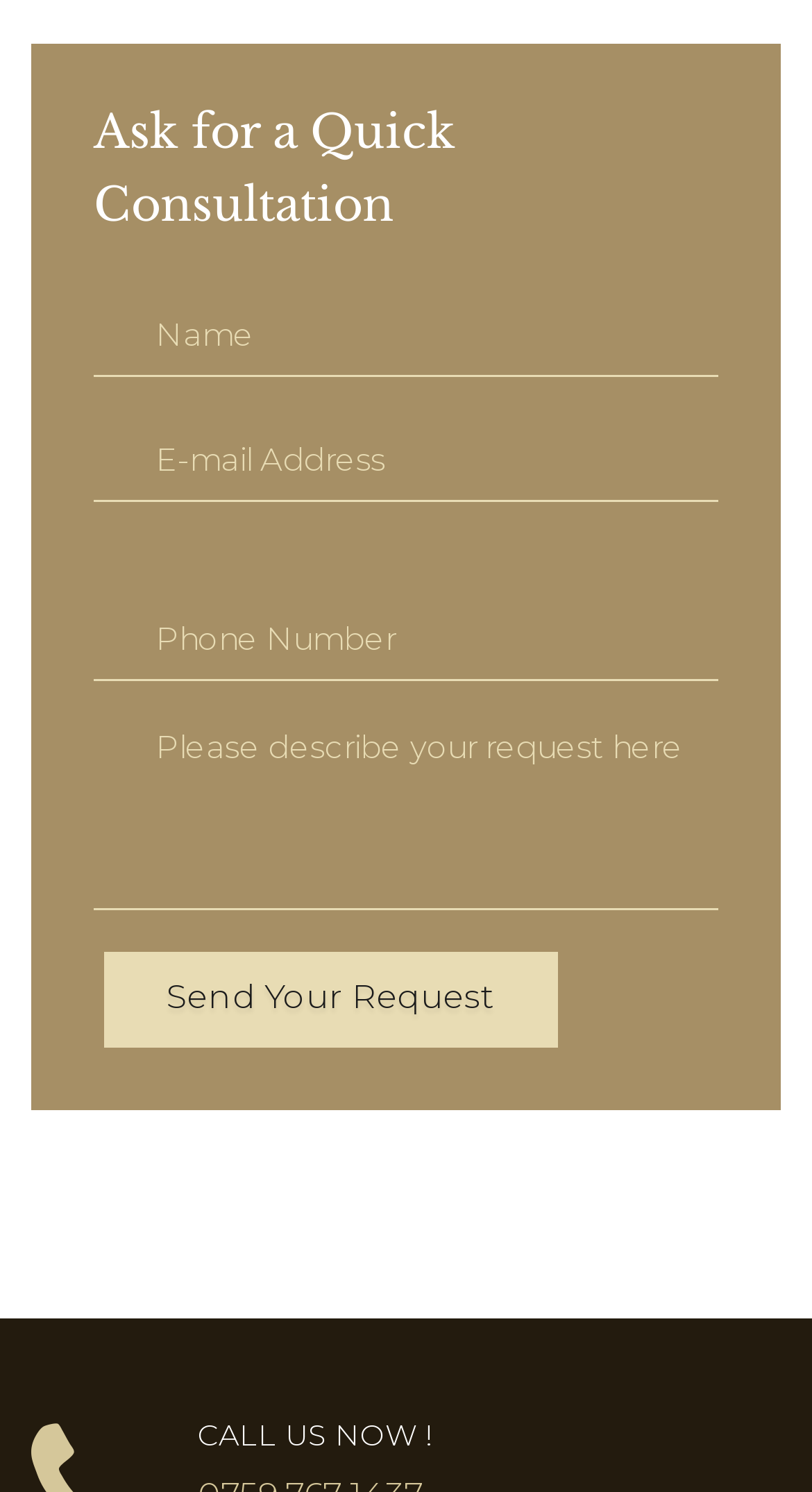Provide the bounding box coordinates for the UI element that is described as: "name="Name" placeholder="Name"".

[0.115, 0.197, 0.885, 0.252]